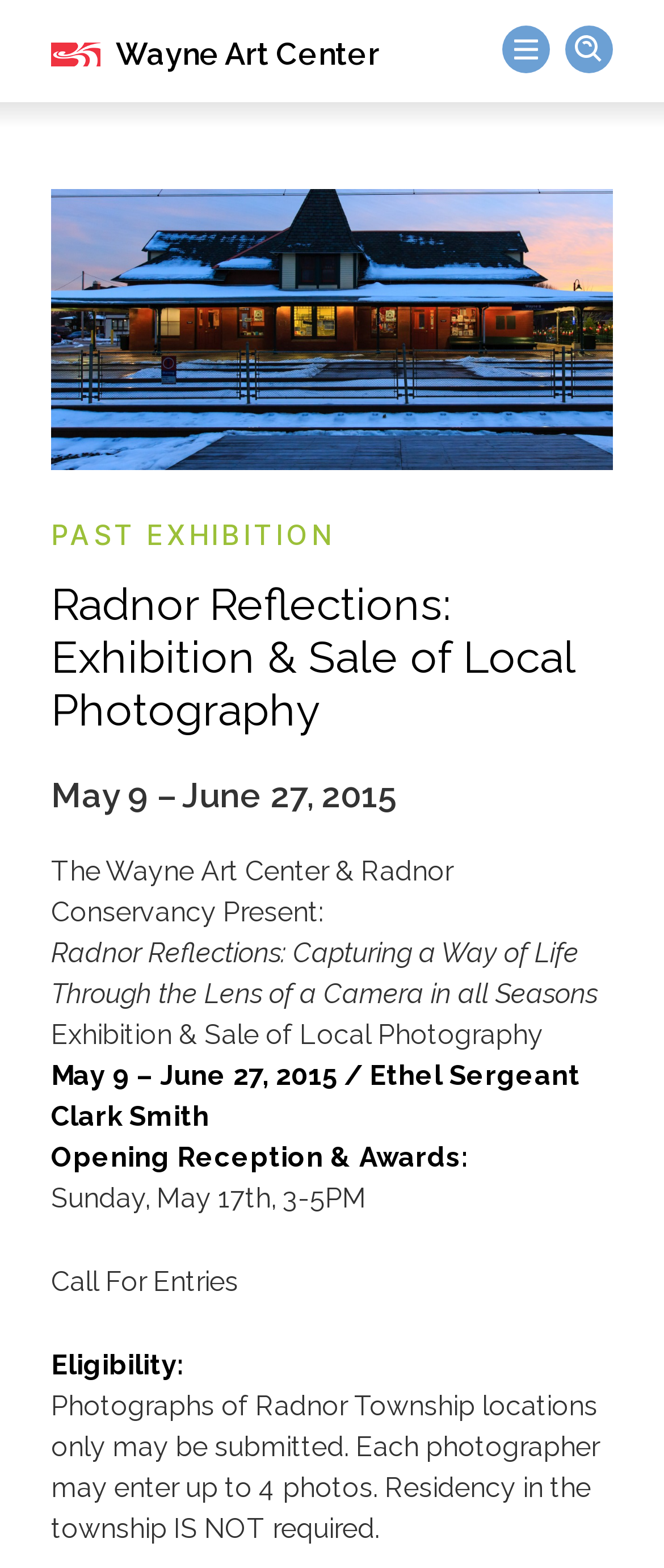What is the time of the opening reception?
Based on the image, provide a one-word or brief-phrase response.

3-5PM